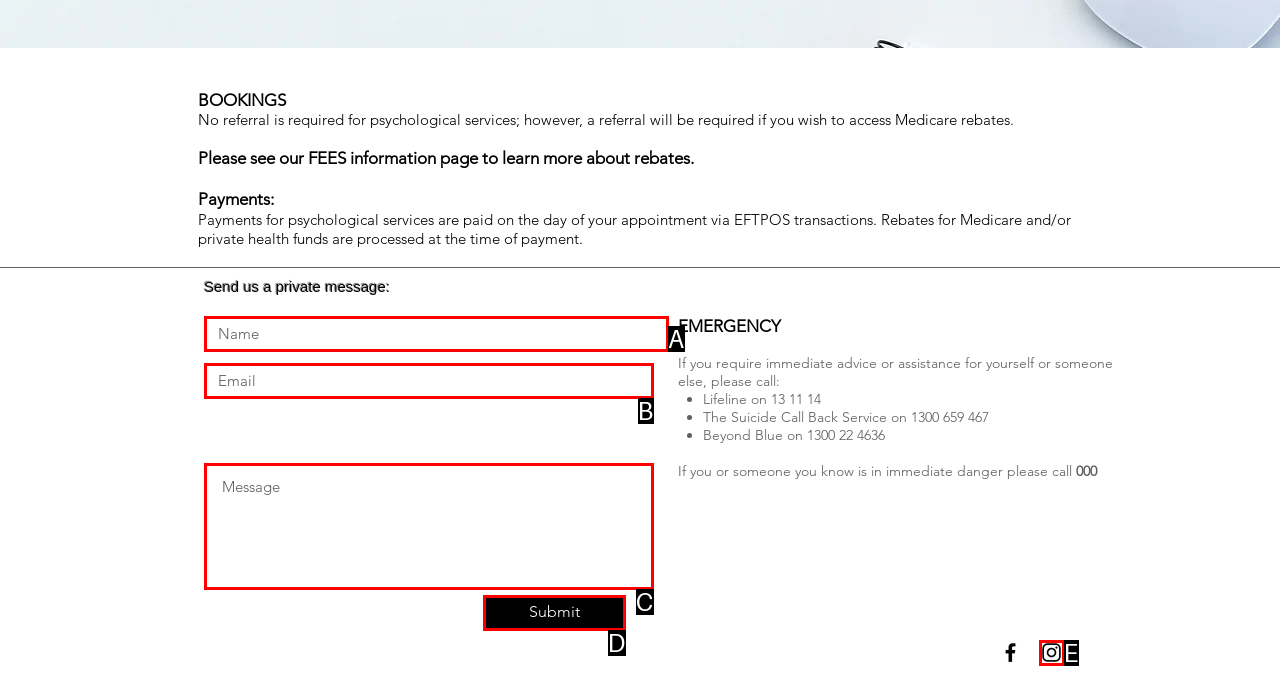From the options presented, which lettered element matches this description: placeholder="Message"
Reply solely with the letter of the matching option.

C